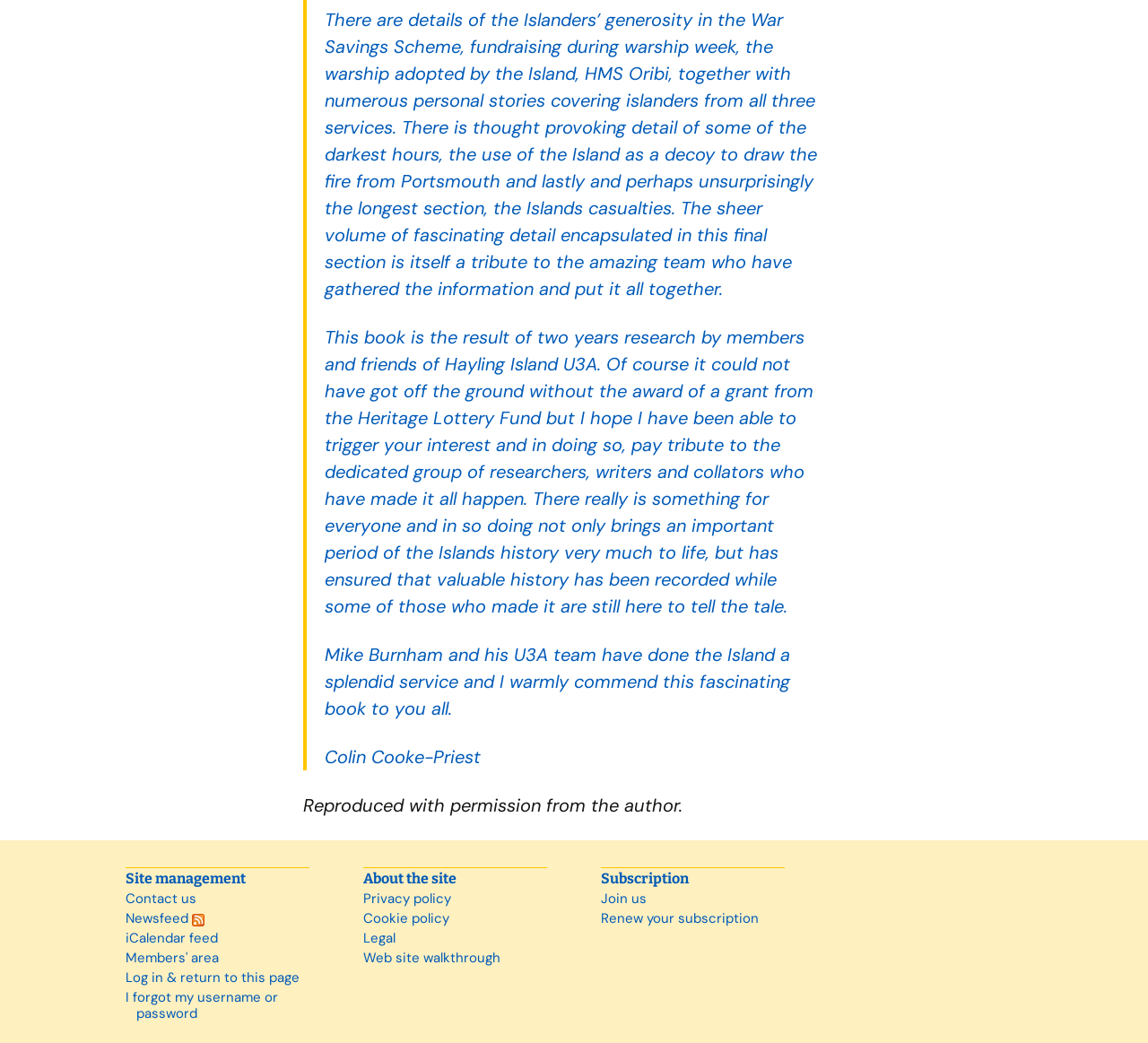Please analyze the image and provide a thorough answer to the question:
What is the name of the organization that researched and wrote the book?

The name of the organization that researched and wrote the book is Hayling Island U3A, as mentioned in the text 'This book is the result of two years research by members and friends of Hayling Island U3A.'